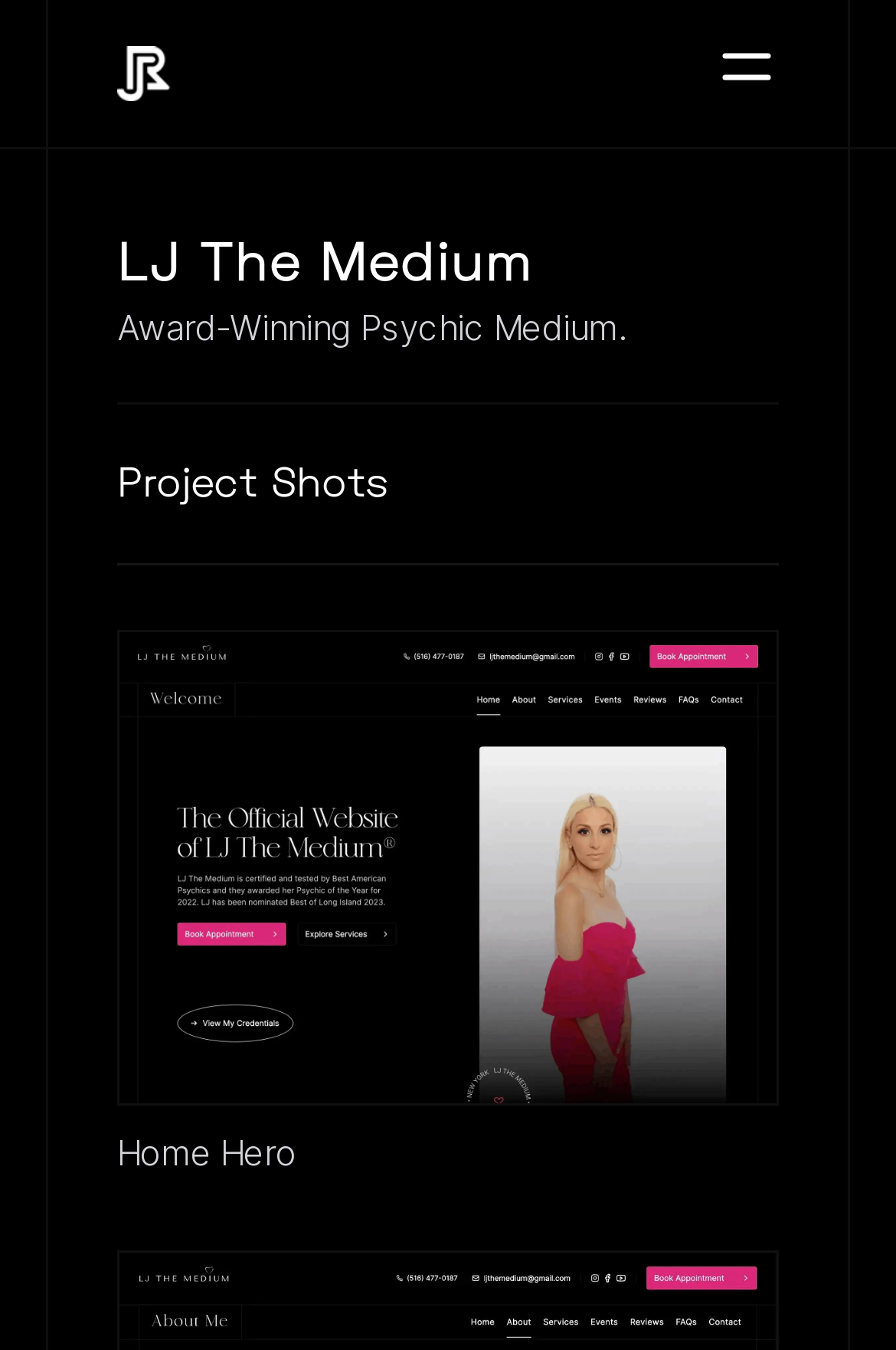Answer the question with a single word or phrase: 
What is the title of the second heading?

Project Shots